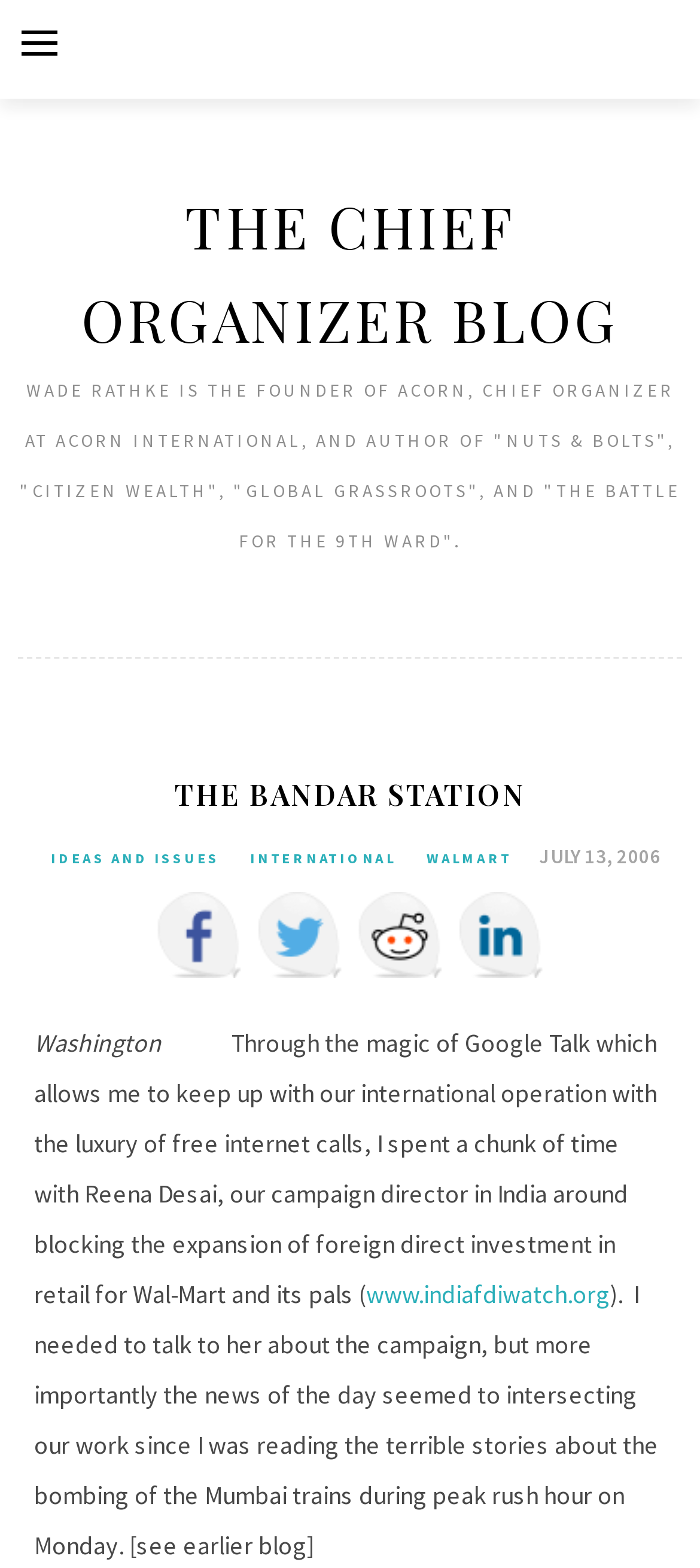Please determine the bounding box coordinates of the clickable area required to carry out the following instruction: "Click the primary menu button". The coordinates must be four float numbers between 0 and 1, represented as [left, top, right, bottom].

[0.0, 0.0, 0.113, 0.053]